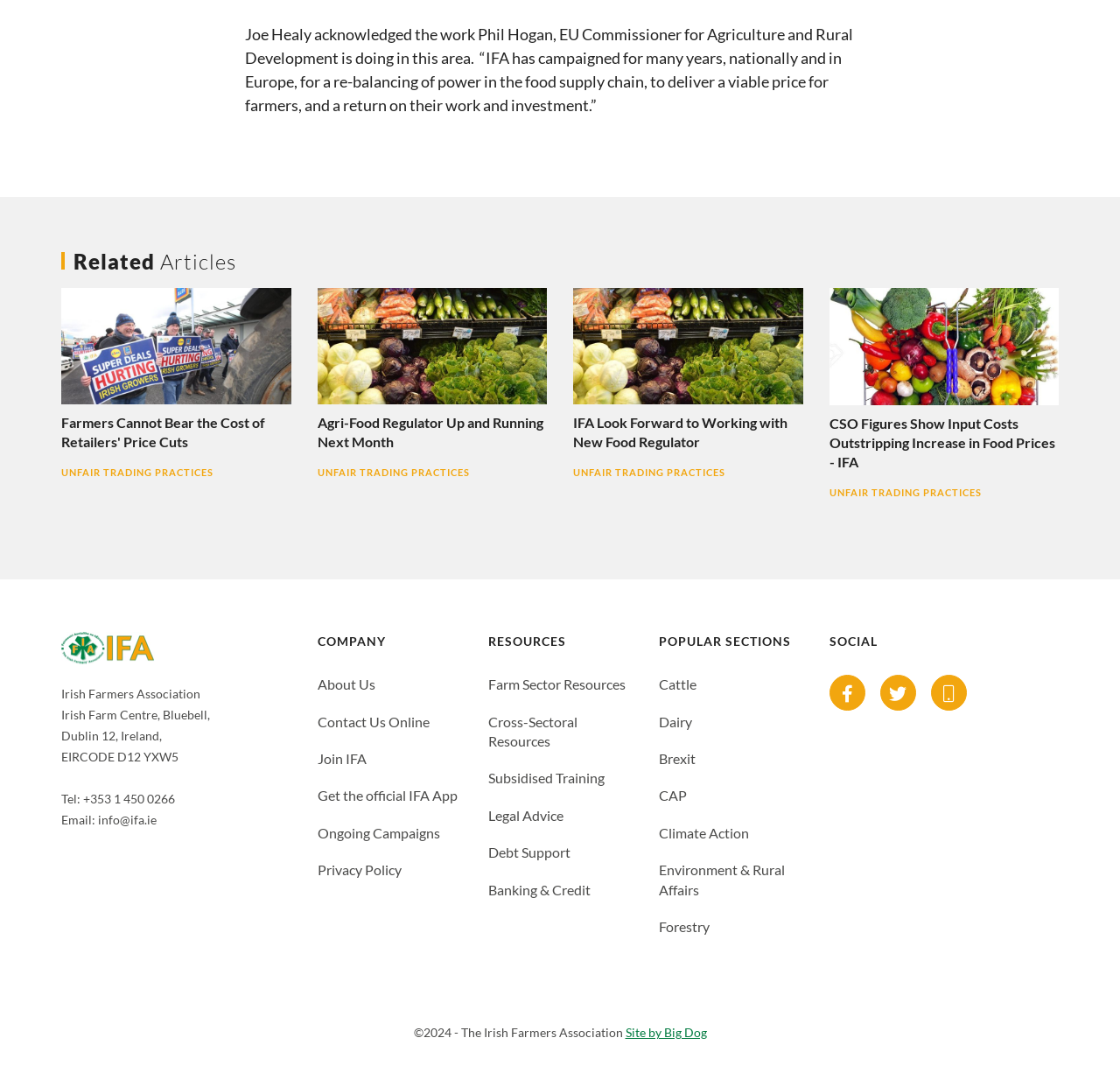Given the element description "Site by Big Dog", identify the bounding box of the corresponding UI element.

[0.558, 0.955, 0.631, 0.969]